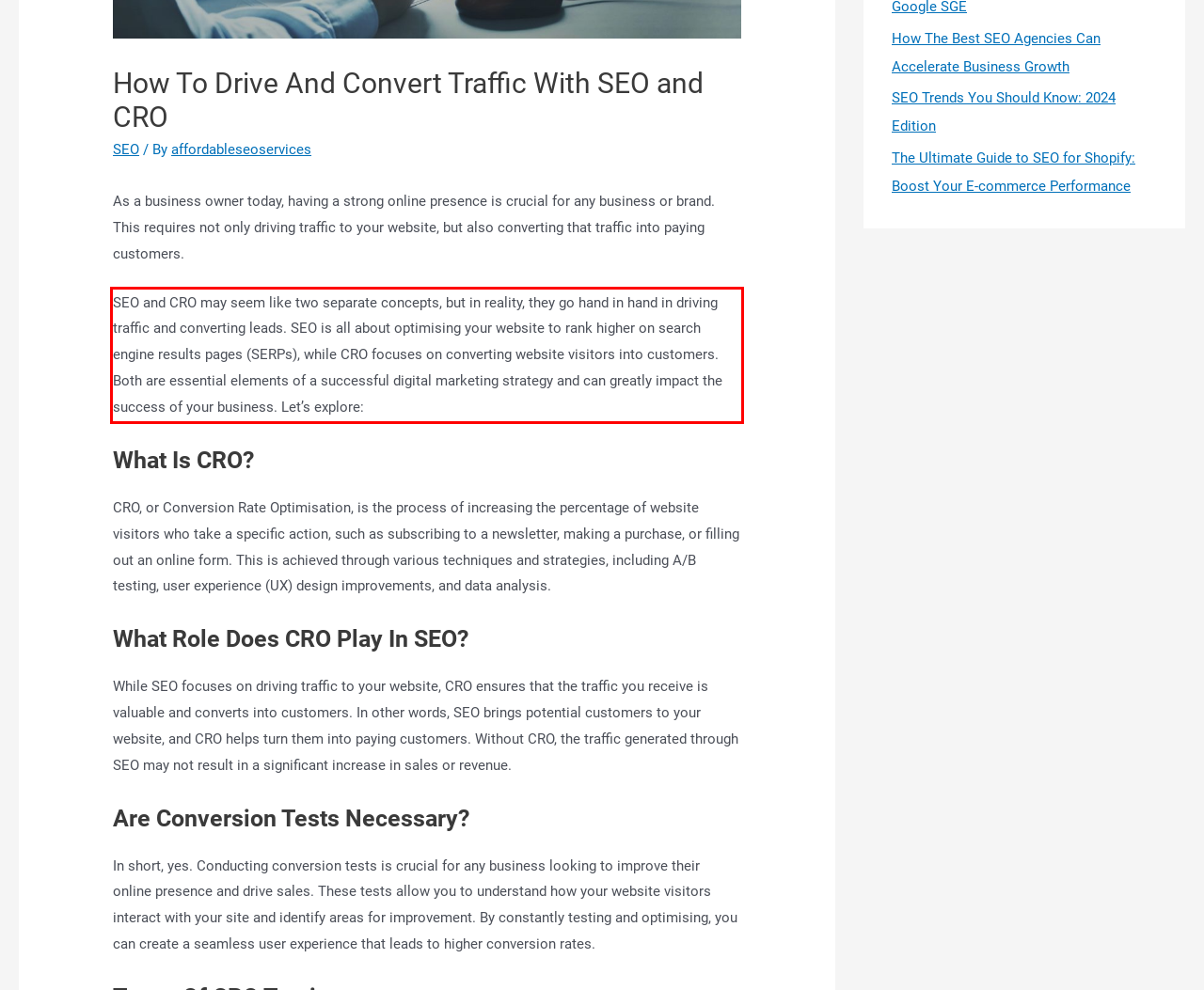Please analyze the screenshot of a webpage and extract the text content within the red bounding box using OCR.

SEO and CRO may seem like two separate concepts, but in reality, they go hand in hand in driving traffic and converting leads. SEO is all about optimising your website to rank higher on search engine results pages (SERPs), while CRO focuses on converting website visitors into customers. Both are essential elements of a successful digital marketing strategy and can greatly impact the success of your business. Let’s explore: